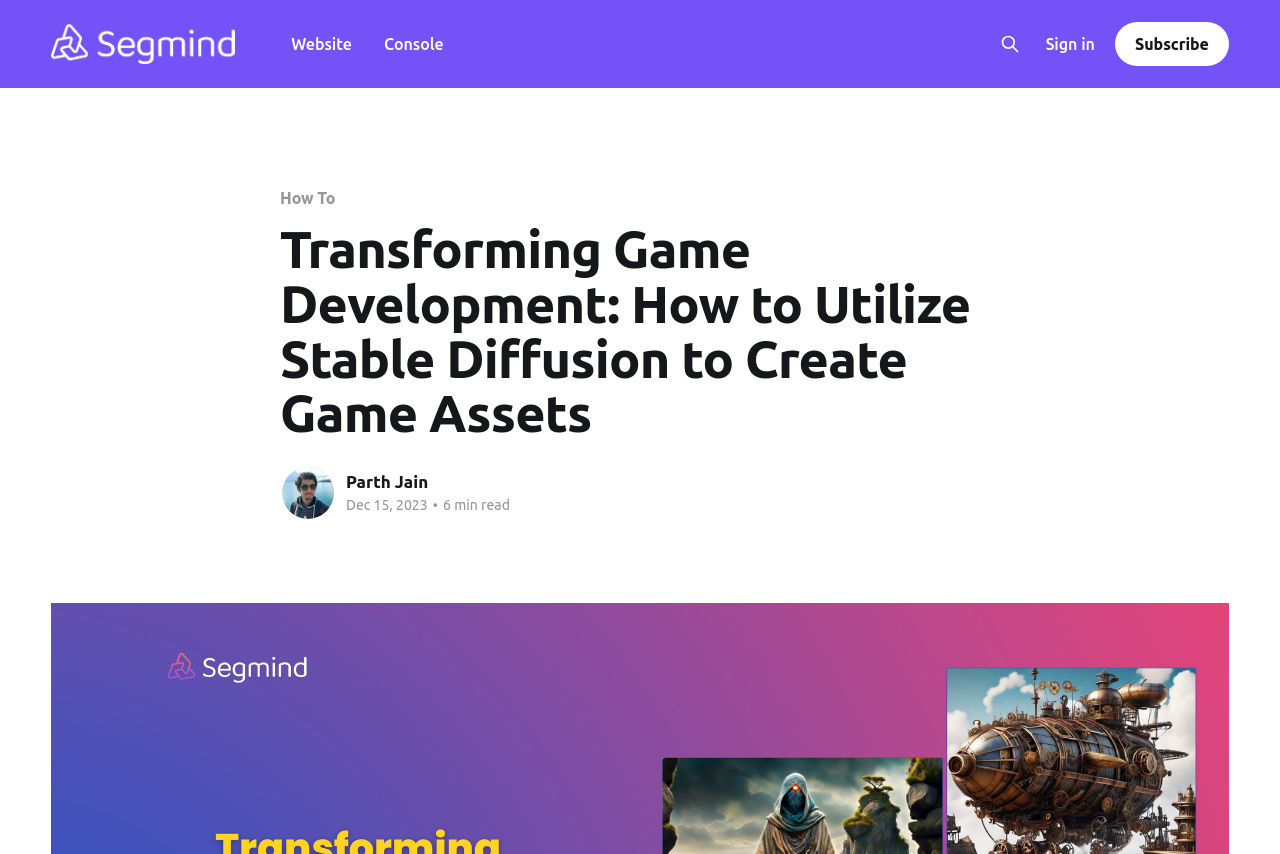Please locate the bounding box coordinates of the element that should be clicked to achieve the given instruction: "Go to the top of the page".

None